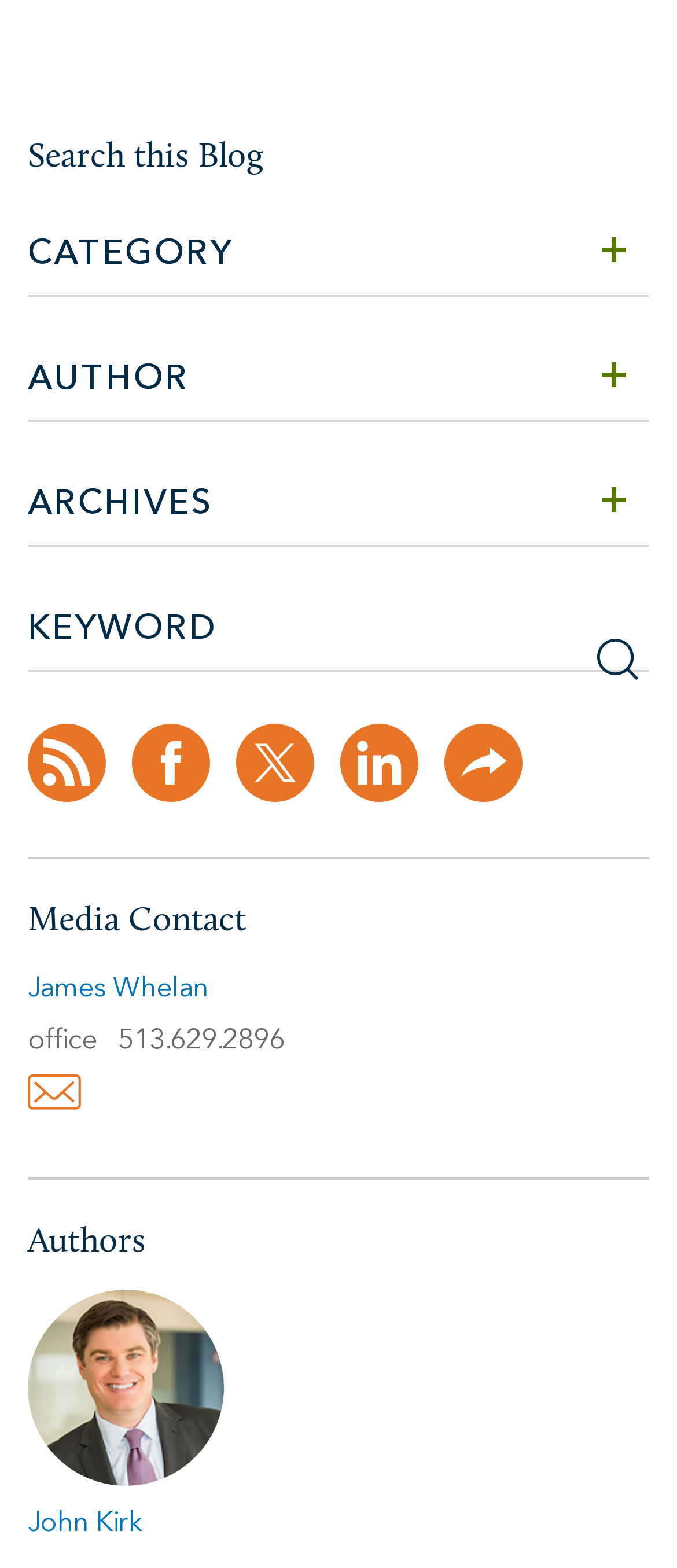Identify the bounding box coordinates of the element to click to follow this instruction: 'Search the blog'. Ensure the coordinates are four float values between 0 and 1, provided as [left, top, right, bottom].

[0.867, 0.406, 0.959, 0.444]